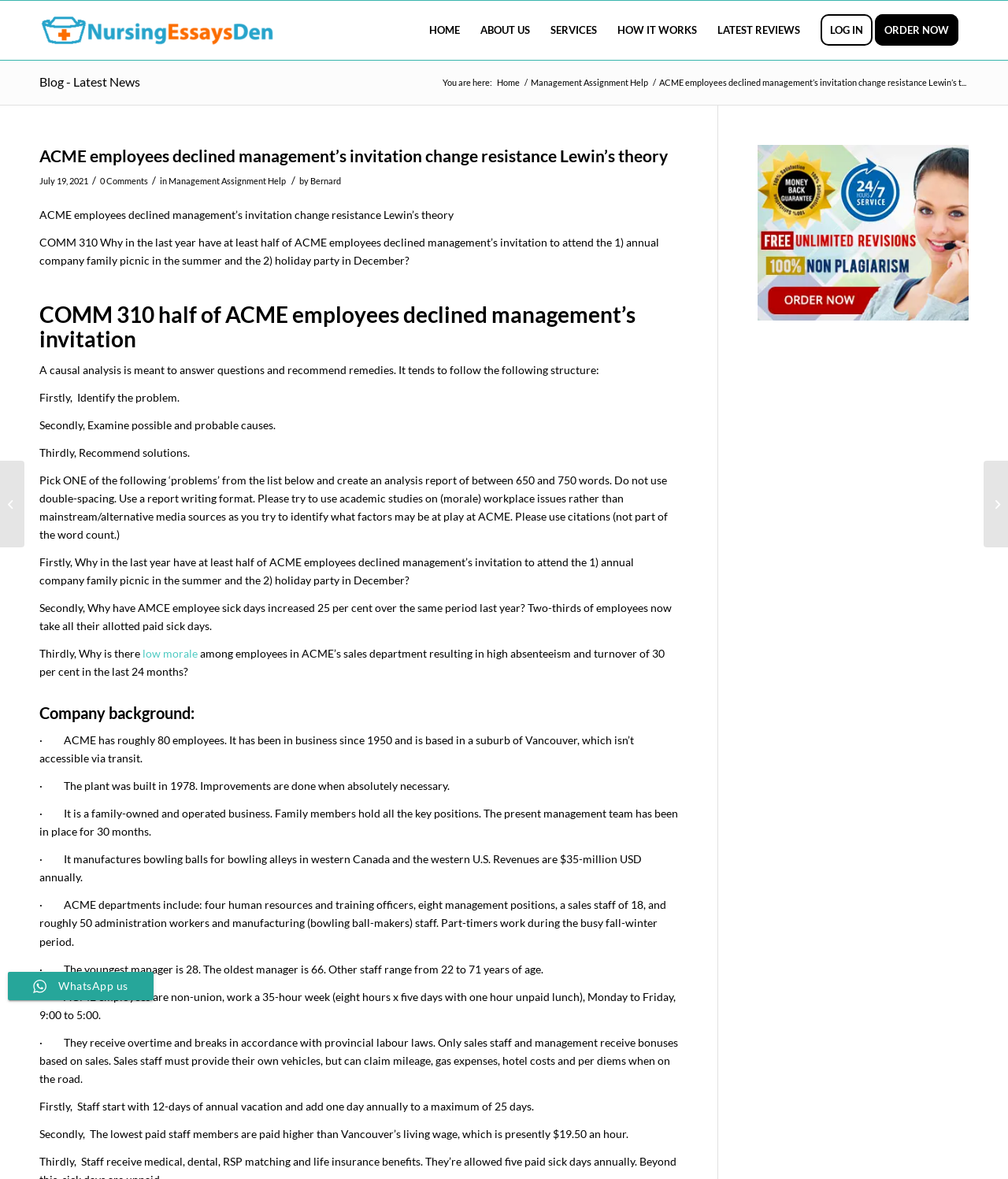Determine the bounding box coordinates for the area that should be clicked to carry out the following instruction: "Read the article about Mohegan cutting Elliniko stake".

None